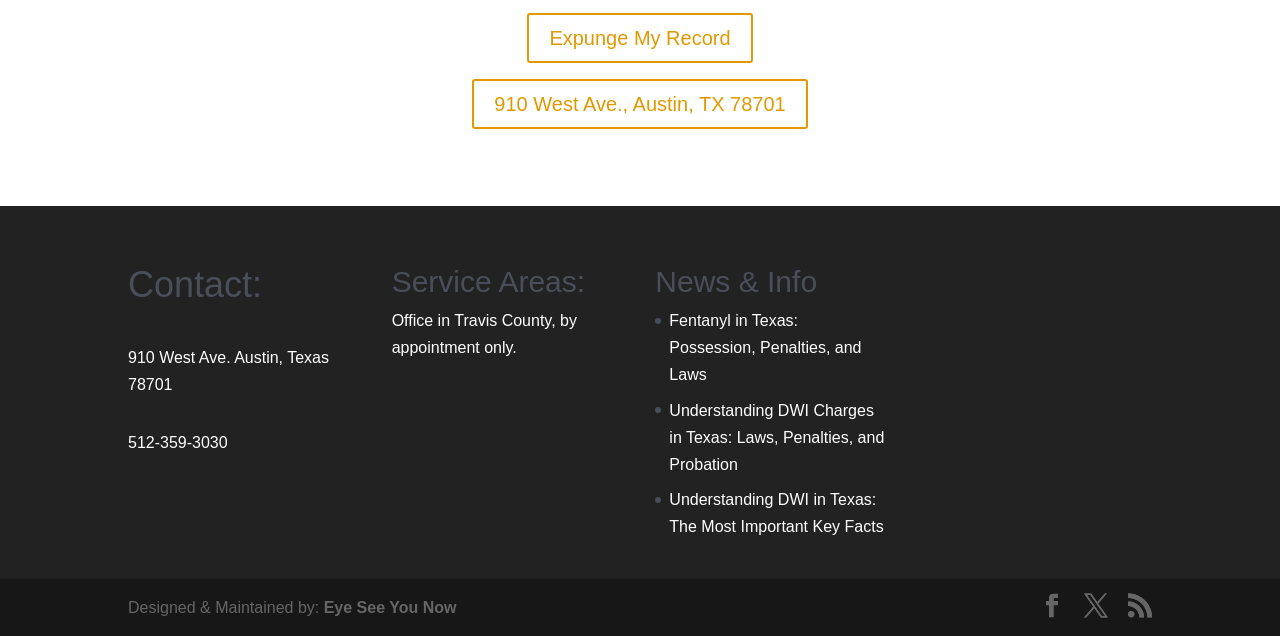Can you find the bounding box coordinates of the area I should click to execute the following instruction: "Search for cat trees"?

None